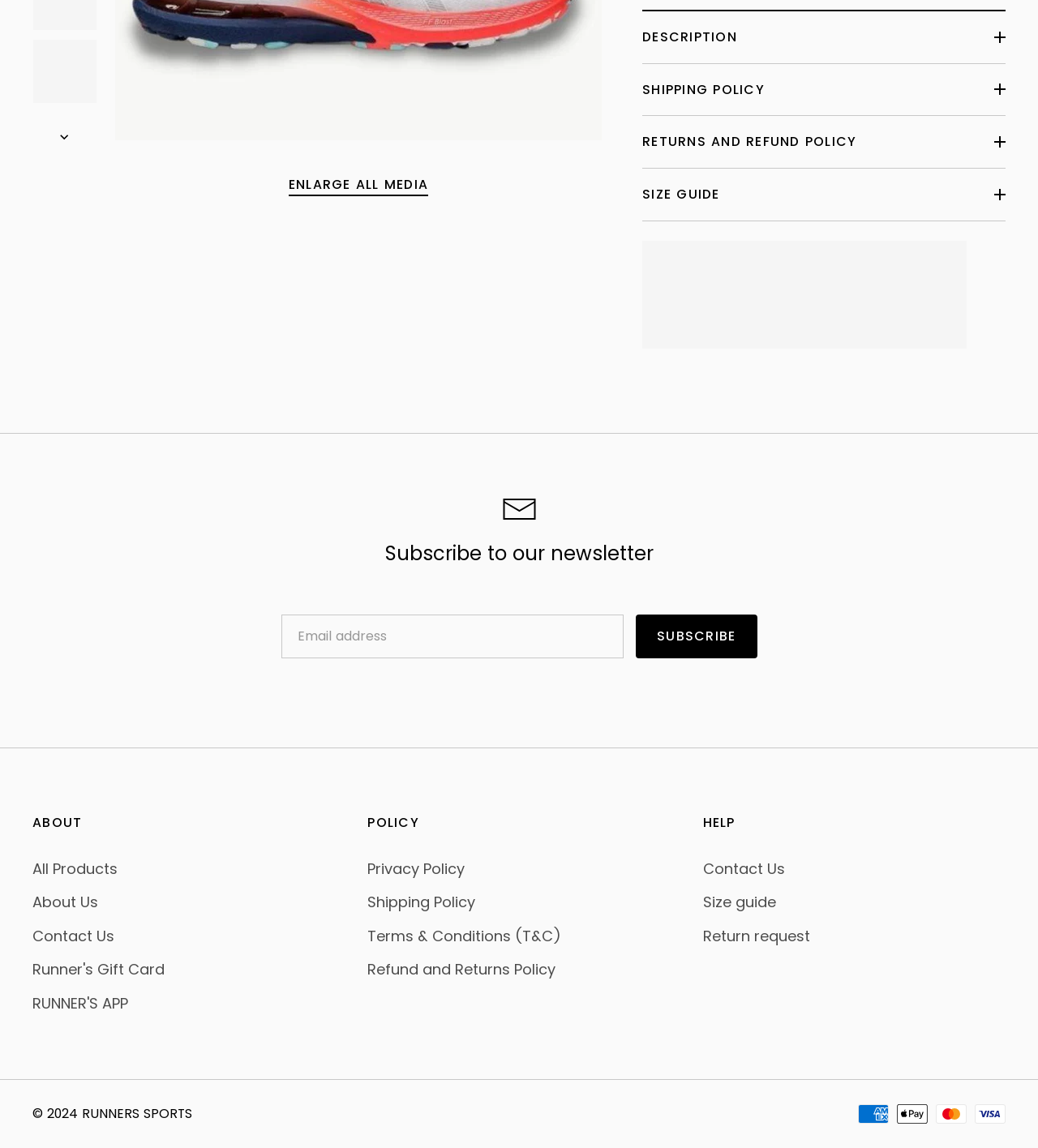Identify and provide the bounding box coordinates of the UI element described: "Refund and Returns Policy". The coordinates should be formatted as [left, top, right, bottom], with each number being a float between 0 and 1.

[0.354, 0.836, 0.535, 0.853]